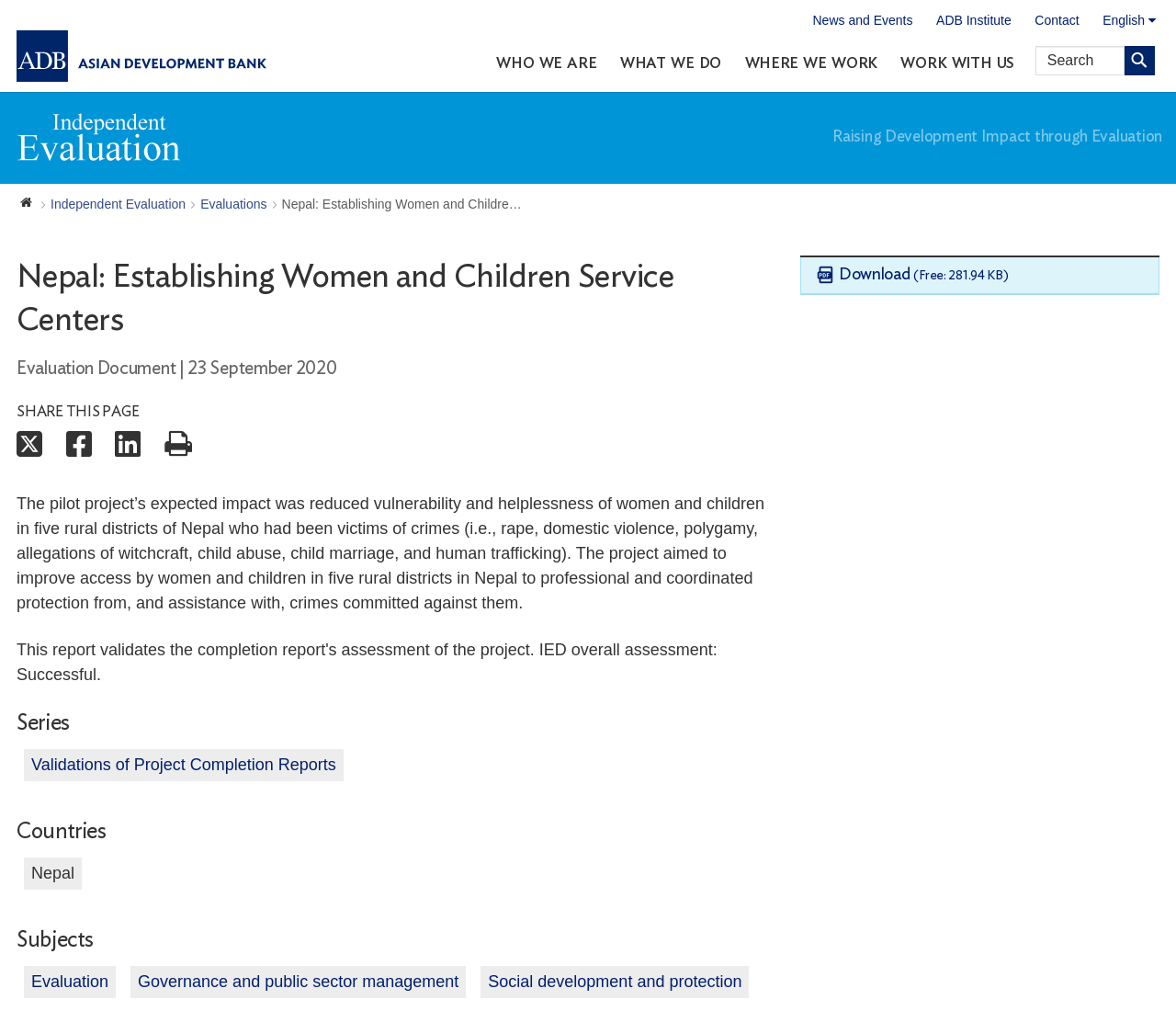What is the file size of the downloadable document on the webpage?
Use the screenshot to answer the question with a single word or phrase.

281.94 KB